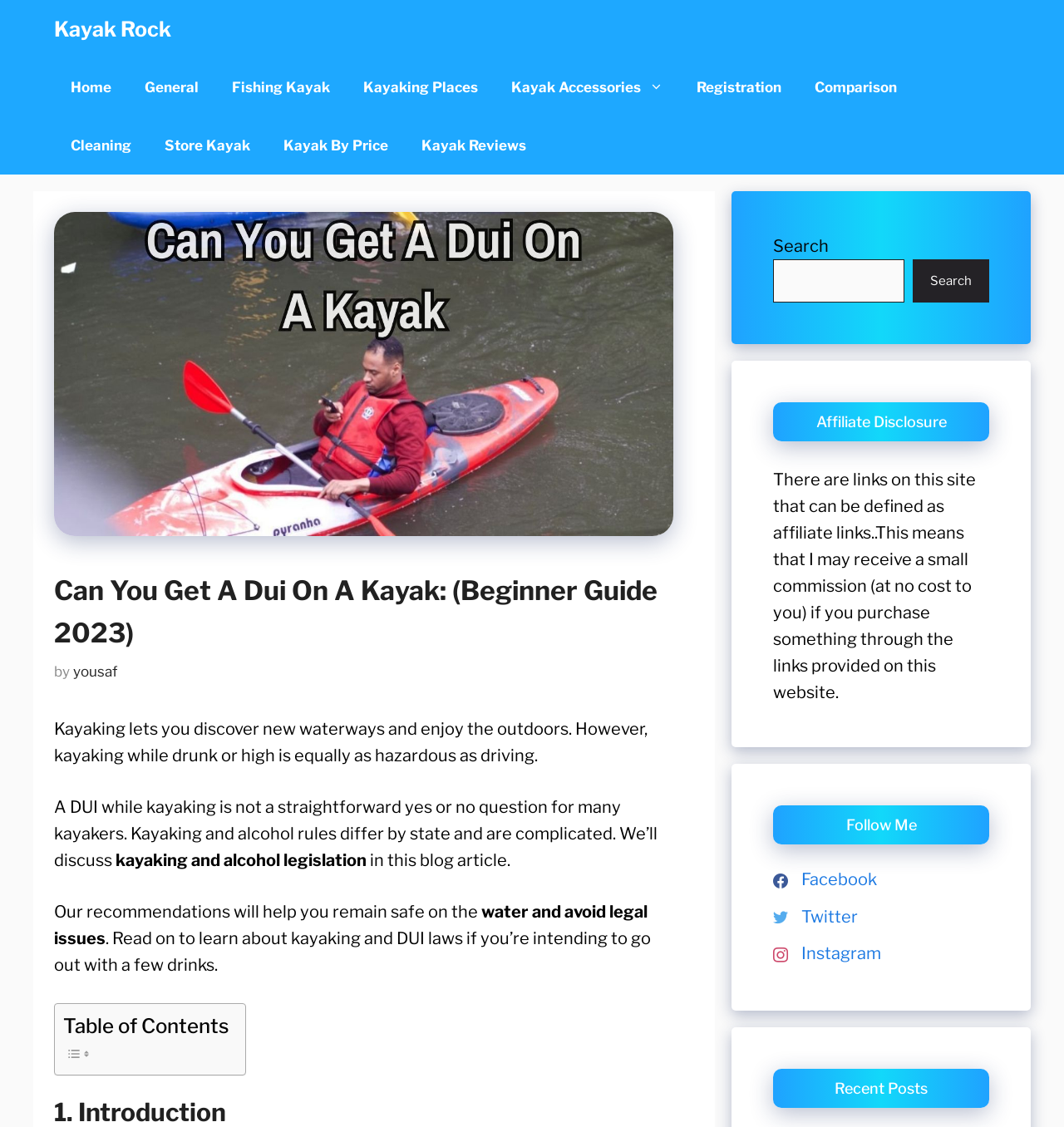Extract the main heading text from the webpage.

Can You Get A Dui On A Kayak: (Beginner Guide 2023)